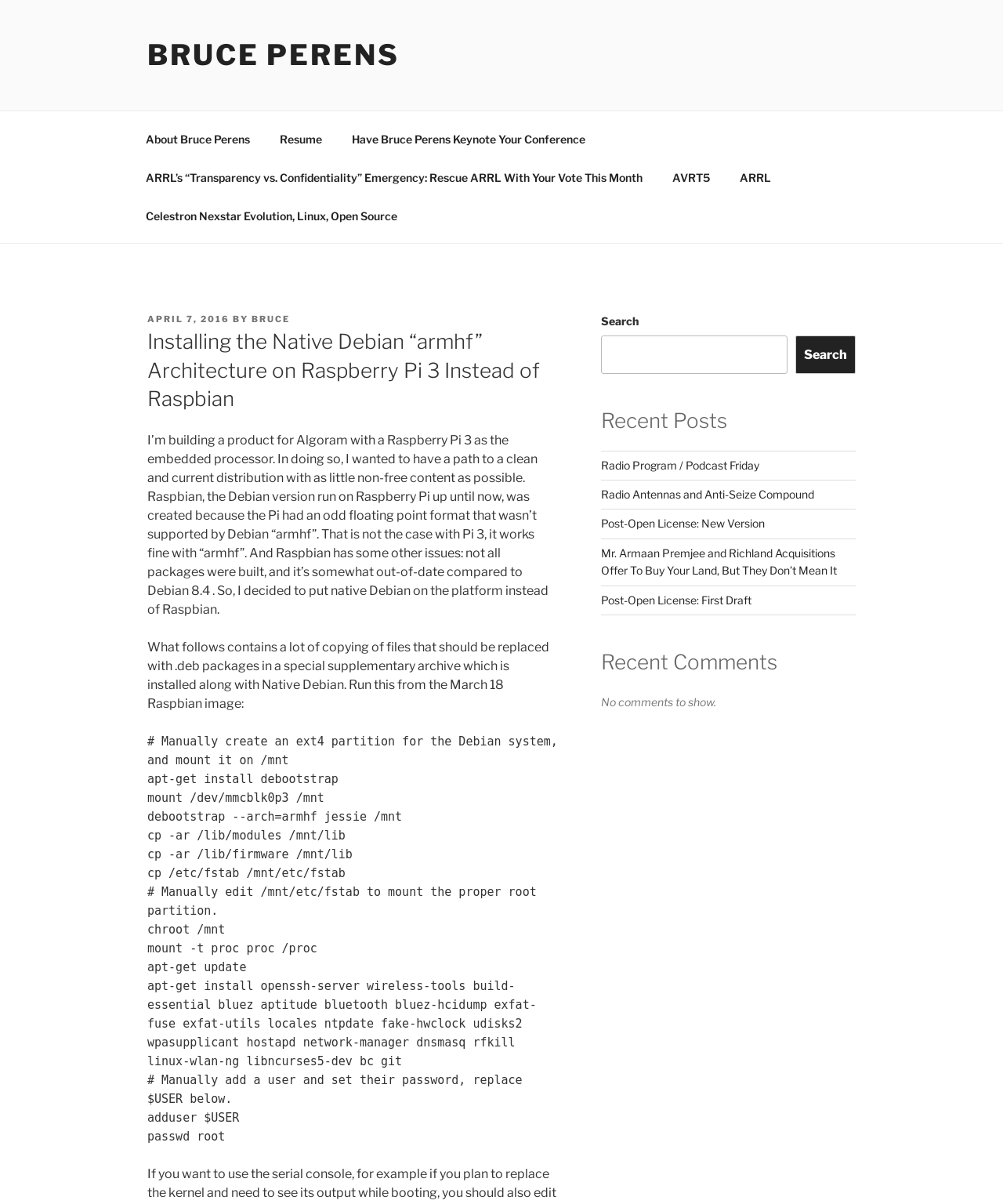What is the package installed to update the package list?
Please answer the question with a single word or phrase, referencing the image.

apt-get update